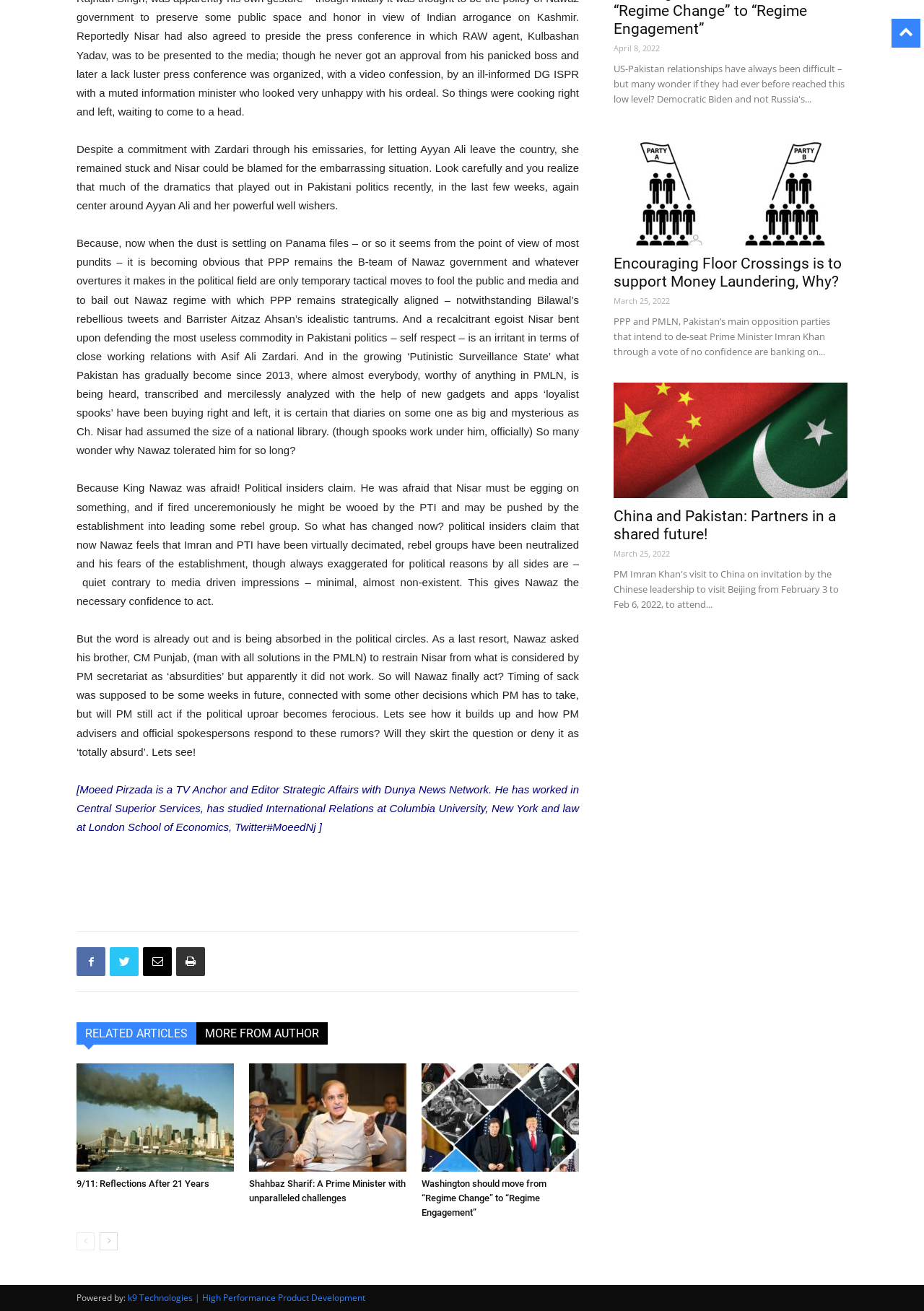Determine the bounding box coordinates of the clickable area required to perform the following instruction: "View the article about Regime Change to Regime Engagement". The coordinates should be represented as four float numbers between 0 and 1: [left, top, right, bottom].

[0.456, 0.811, 0.627, 0.894]